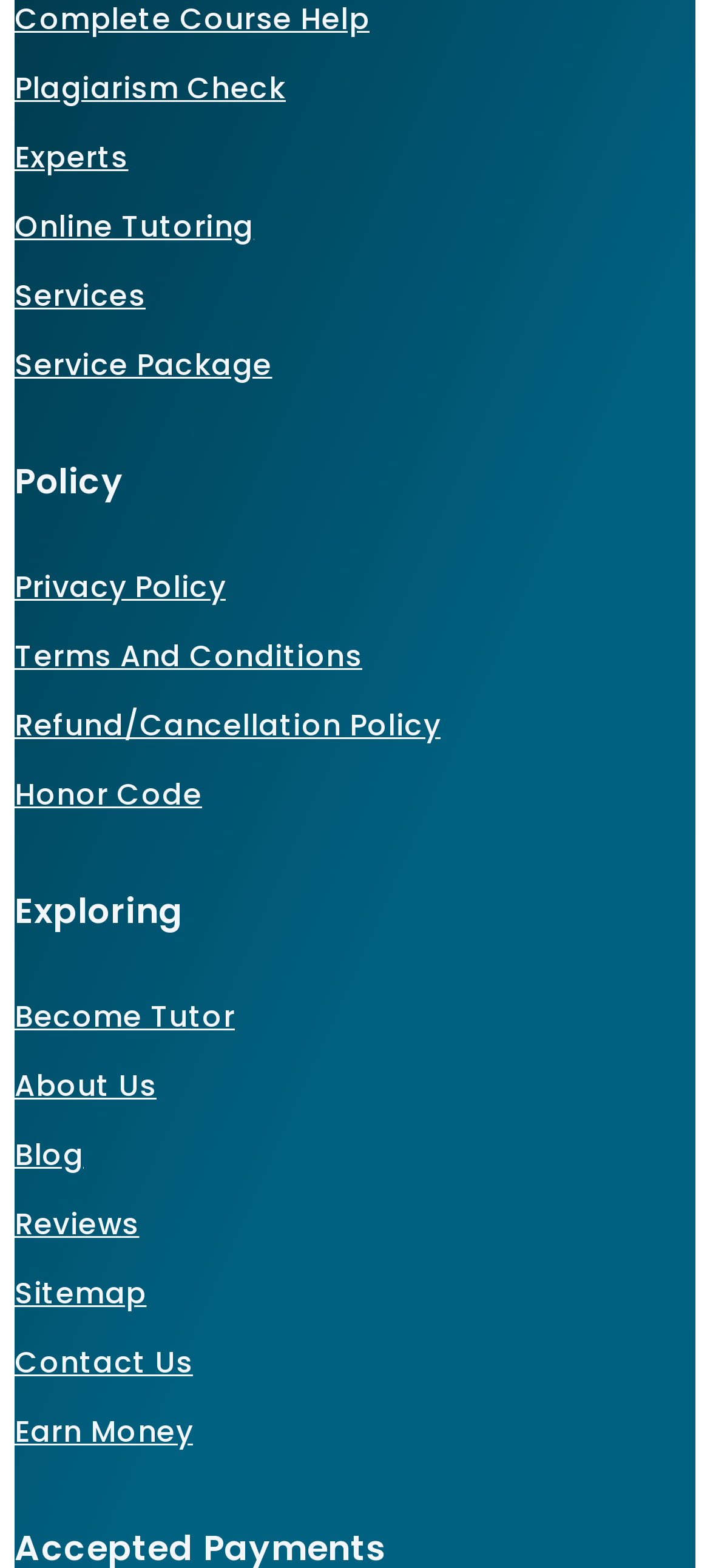Specify the bounding box coordinates of the area to click in order to follow the given instruction: "Read the privacy policy."

[0.021, 0.361, 0.318, 0.387]